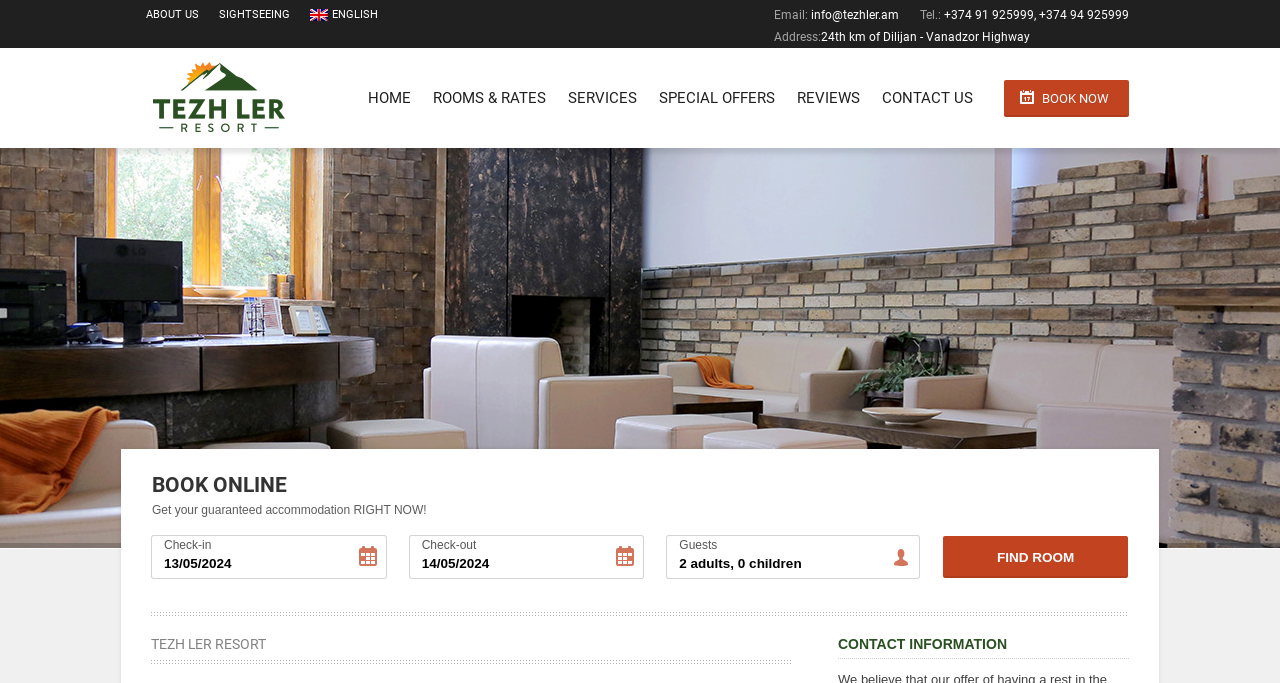Locate the bounding box coordinates of the element that needs to be clicked to carry out the instruction: "Visit ABOUT US page". The coordinates should be given as four float numbers ranging from 0 to 1, i.e., [left, top, right, bottom].

[0.106, 0.0, 0.163, 0.044]